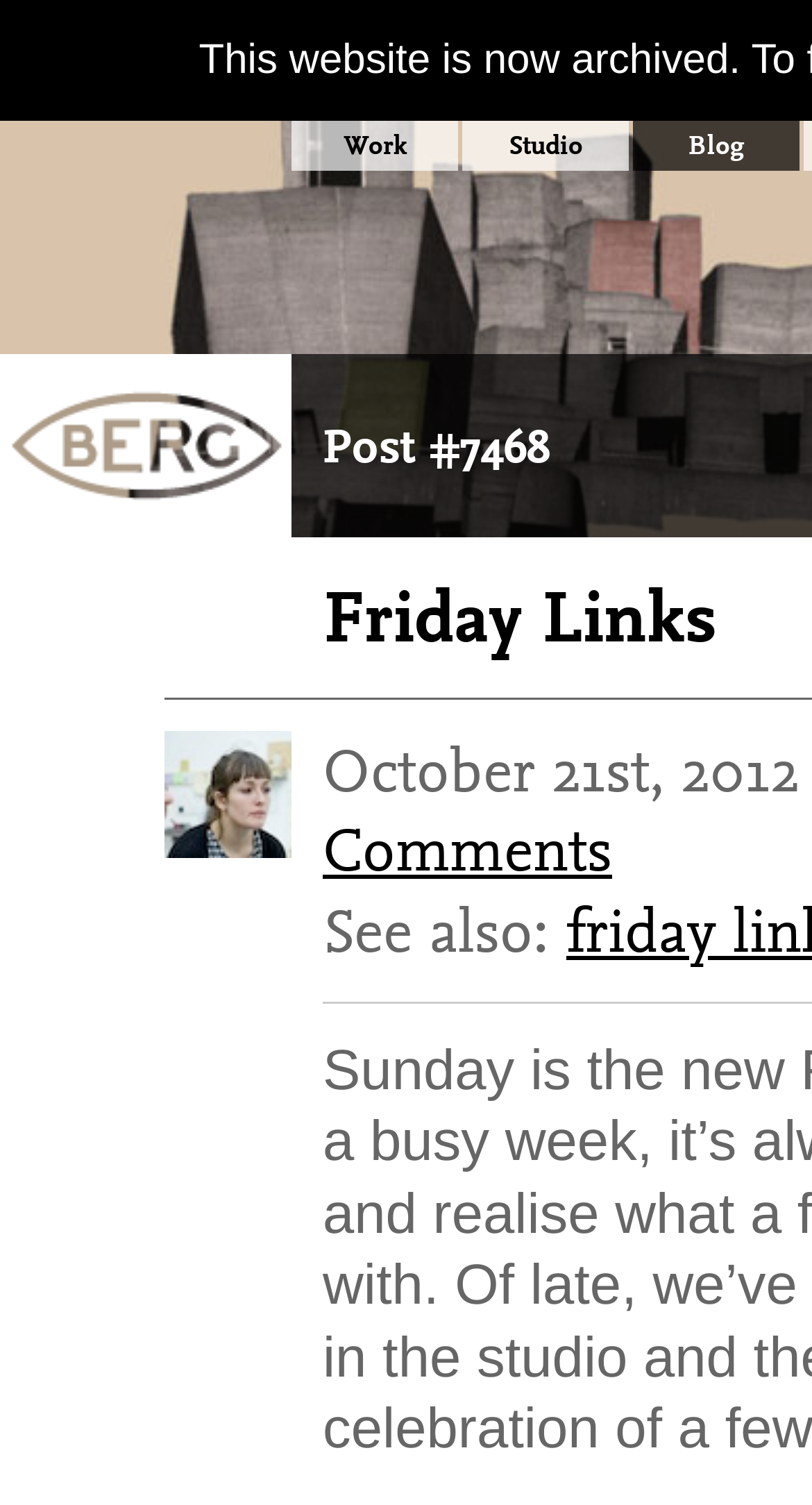Provide the bounding box for the UI element matching this description: "Friday Links".

[0.397, 0.378, 0.882, 0.44]